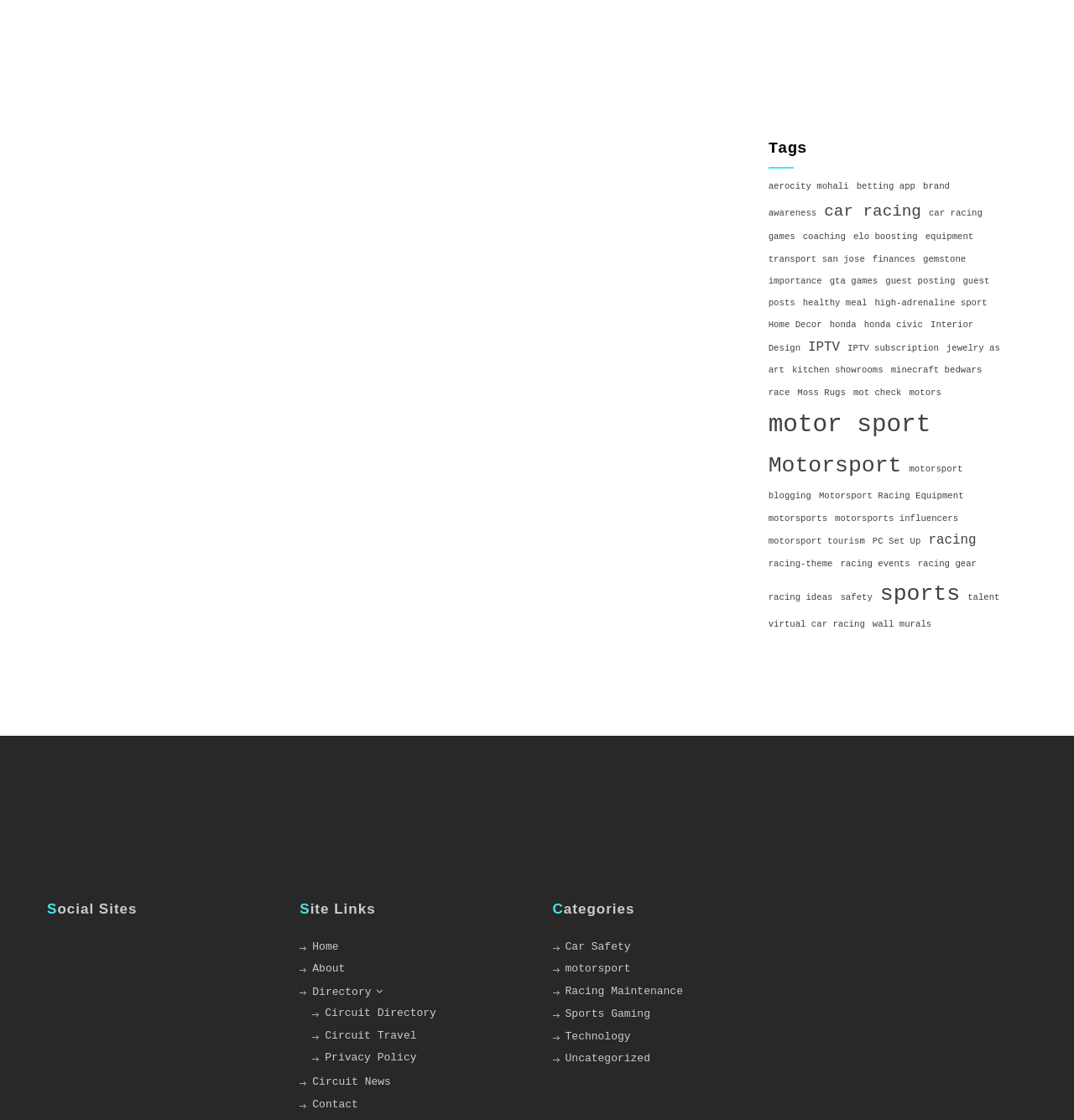How many social media icons are there?
Based on the visual content, answer with a single word or a brief phrase.

3